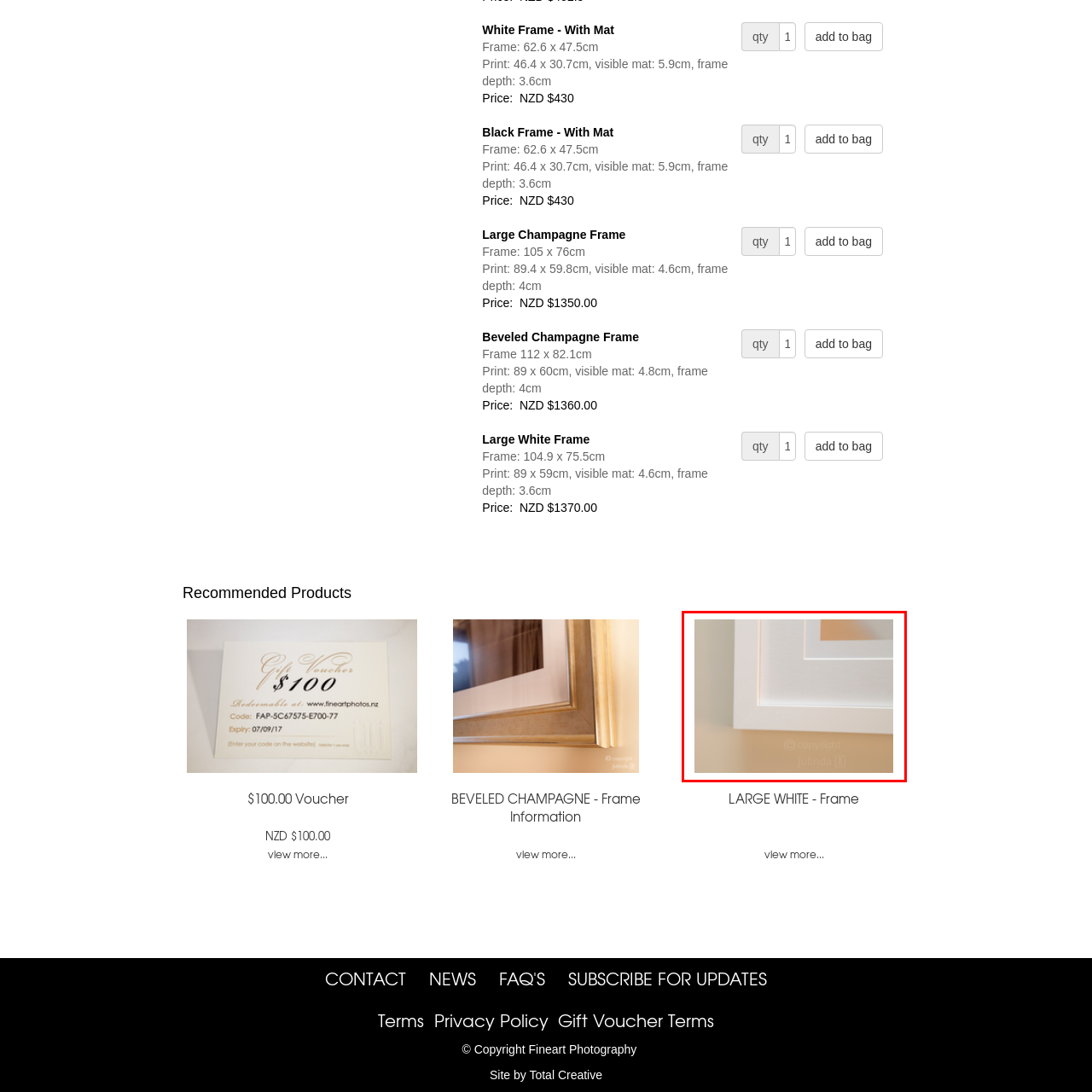Create a detailed narrative describing the image bounded by the red box.

This image showcases a close-up of a sleek, white frame featuring a mat. The frame has a modern design characterized by its clean lines and elegant construction, making it suitable for a variety of artworks. A soft, neutral background enhances the frame's visual appeal, drawing attention to its subtle details. The visible mat around the artwork provides a refined touch, adding depth and dimension. At the bottom of the image, there is a watermark indicating copyright ownership, attributed to the photographer or artist, Julinda. This image likely serves as part of a display for various framing options available for sale, emphasizing sophistication and style in home decor.